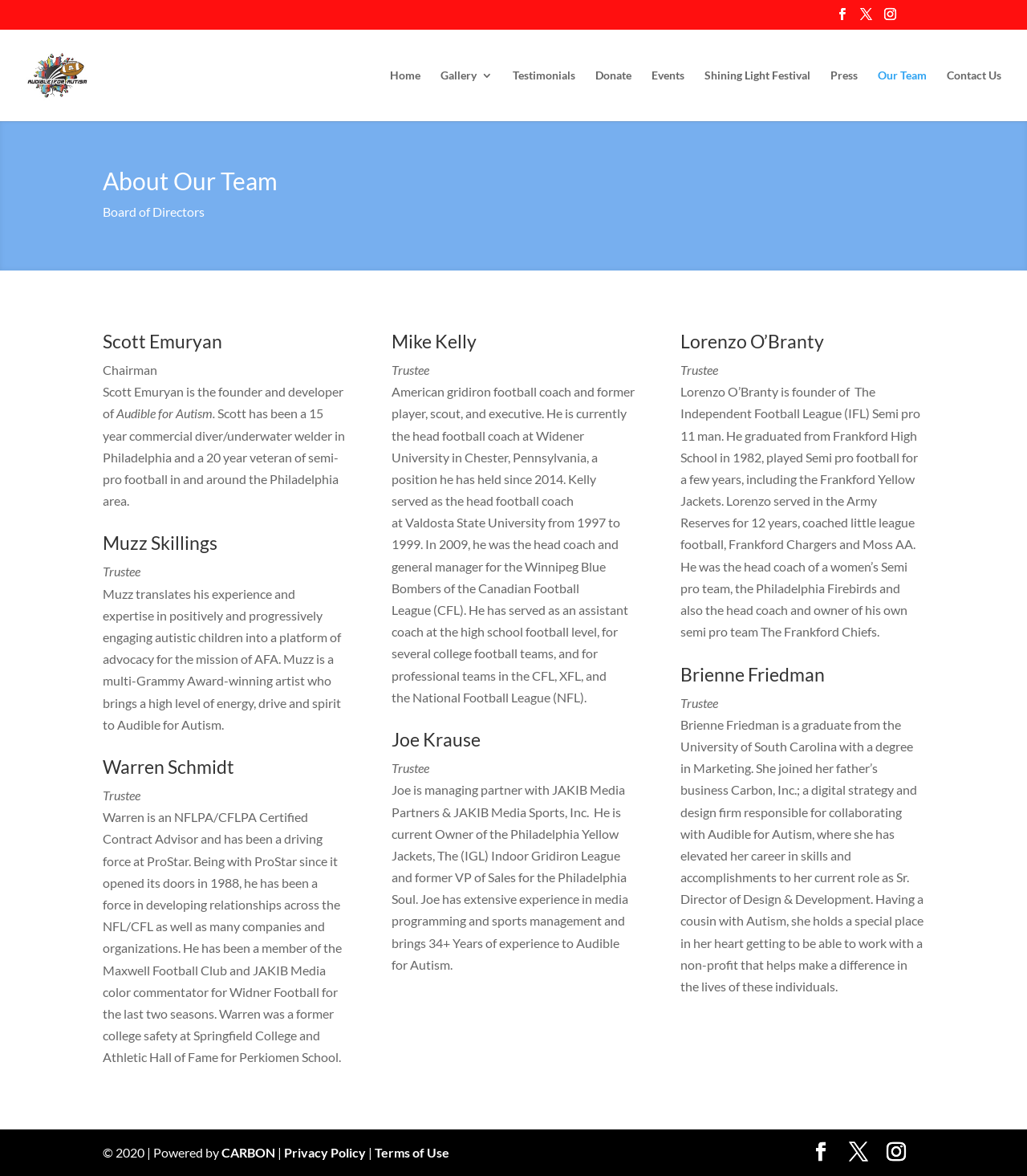Provide a thorough summary of the webpage.

The webpage is about the "Our Team" section of Audible For Autism, a non-profit organization. At the top of the page, there are three social media links and a logo of Audible For Autism. Below the logo, there is a navigation menu with links to different sections of the website, including "Home", "Gallery 3", "Testimonials", "Donate", "Events", "Shining Light Festival", "Press", "Our Team", and "Contact Us".

The main content of the page is divided into sections, each featuring a team member of Audible For Autism. There are five team members: Scott Emuryan, Muzz Skillings, Warren Schmidt, Mike Kelly, Joe Krause, Lorenzo O’Branty, and Brienne Friedman. Each section has a heading with the team member's name, followed by their title (e.g., "Chairman", "Trustee") and a brief bio describing their background, experience, and achievements.

The team members' sections are arranged in a single column, with each section taking up a significant portion of the page. The text is well-organized, with clear headings and concise paragraphs. There are no images on the page, except for the logo of Audible For Autism at the top.

At the bottom of the page, there is a footer section with copyright information, a link to the website's terms of use, and a link to the privacy policy.